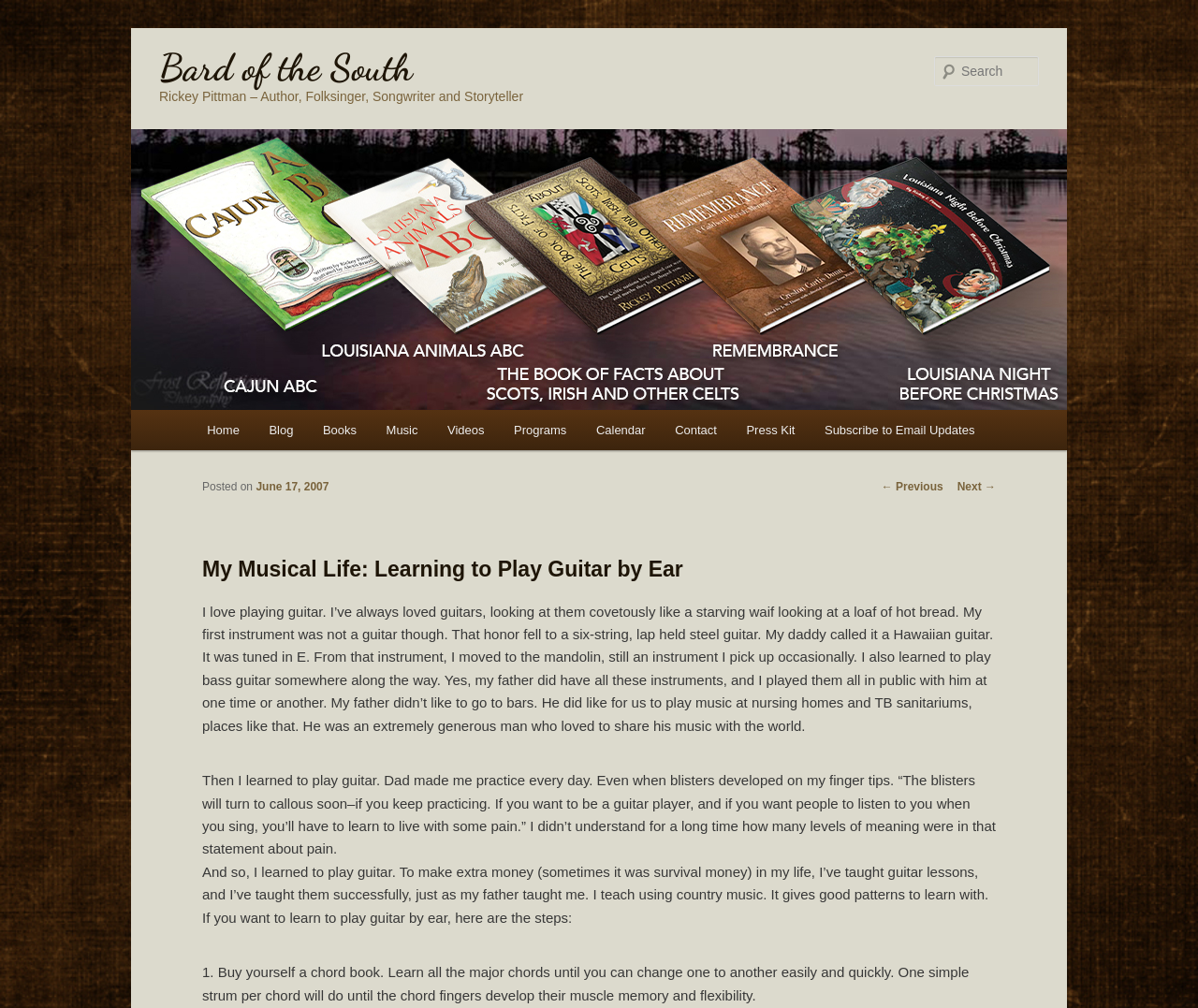What is the first step to learn to play guitar by ear?
Please provide a comprehensive answer to the question based on the webpage screenshot.

The author provides steps to learn to play guitar by ear, and the first step is to buy a chord book and learn all the major chords until you can change one to another easily and quickly.